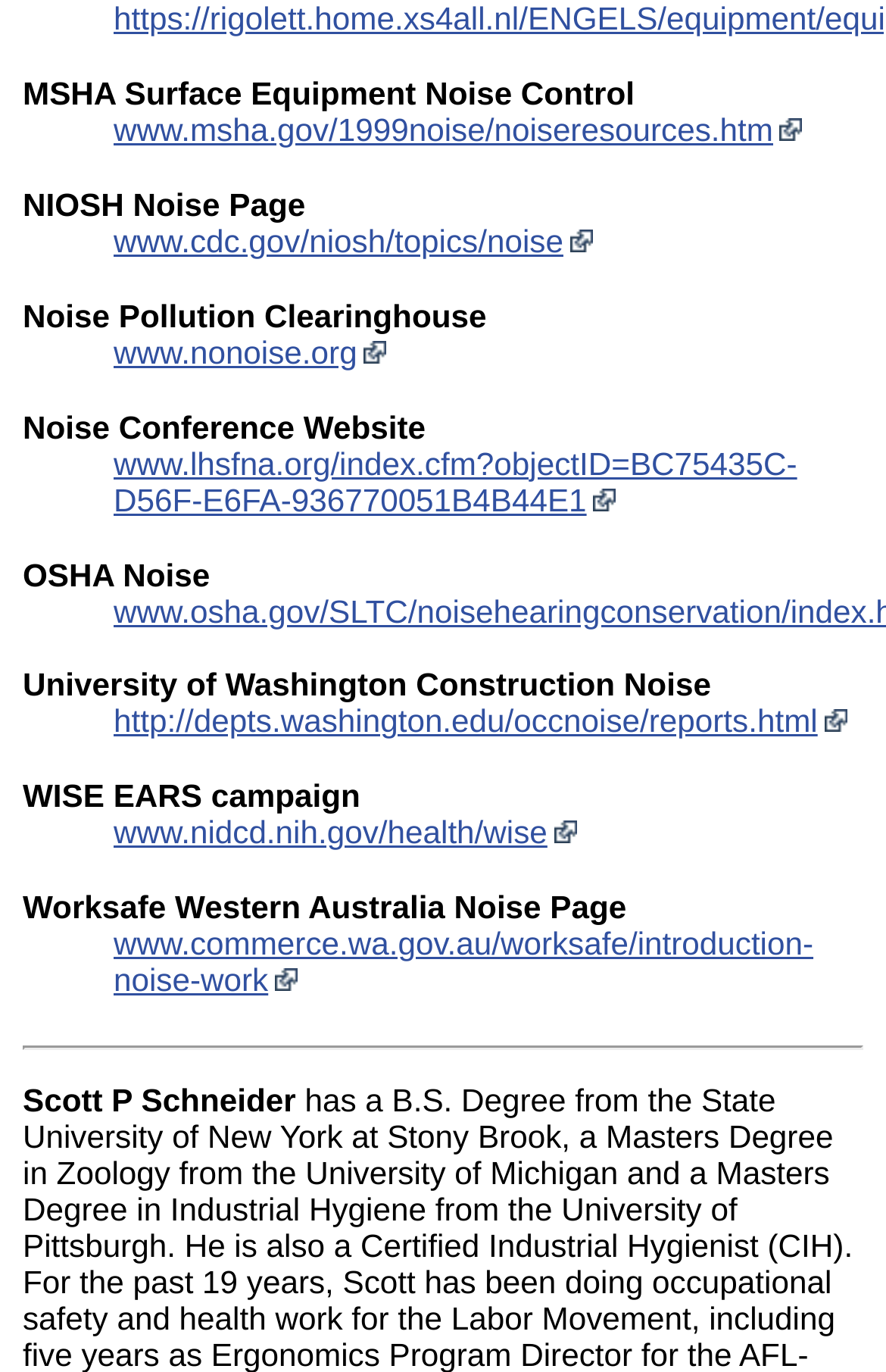Provide a one-word or short-phrase answer to the question:
What is the last resource listed on the webpage?

Worksafe Western Australia Noise Page